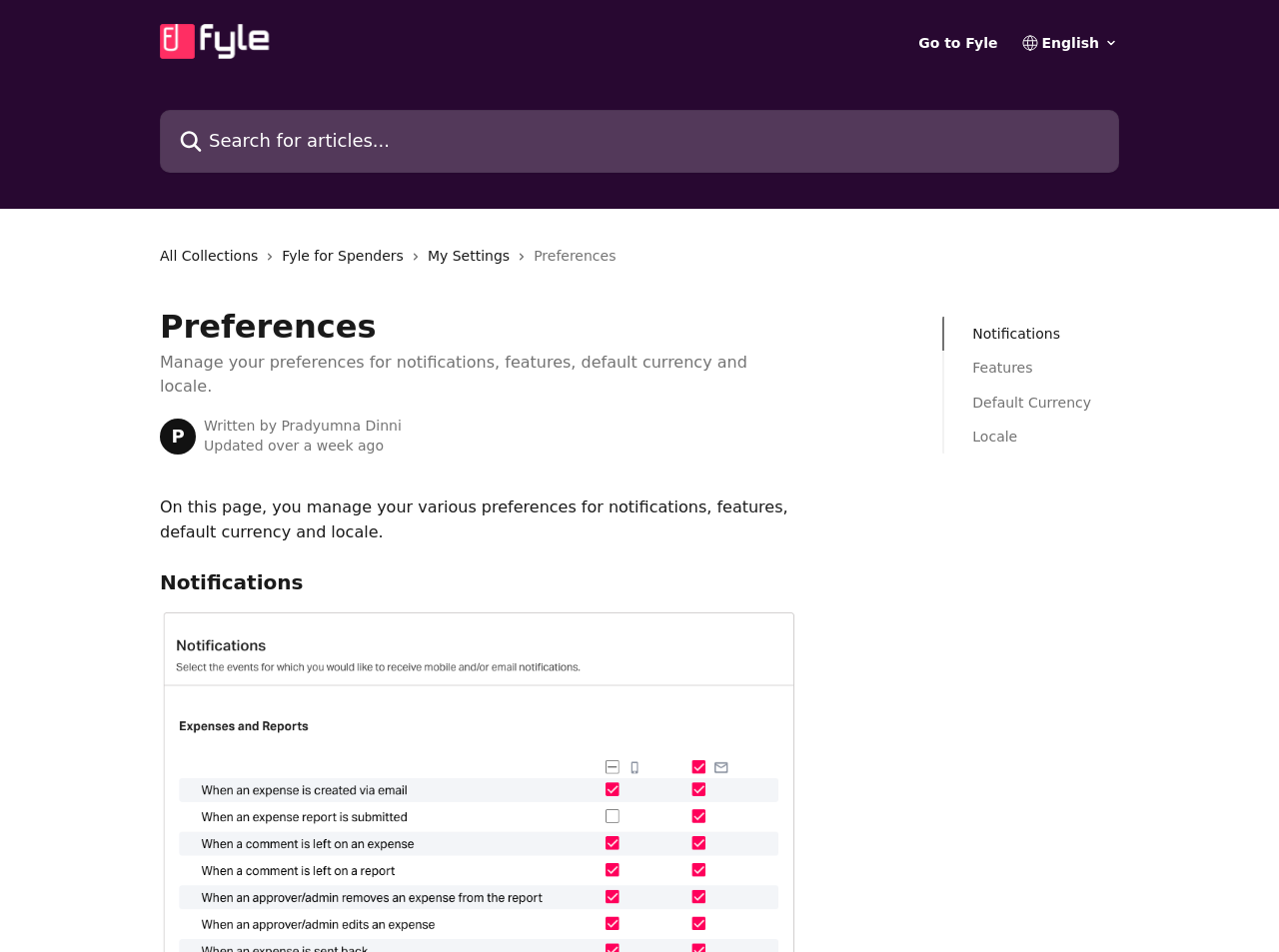Using the given element description, provide the bounding box coordinates (top-left x, top-left y, bottom-right x, bottom-right y) for the corresponding UI element in the screenshot: name="q" placeholder="Search for articles..."

[0.125, 0.115, 0.875, 0.181]